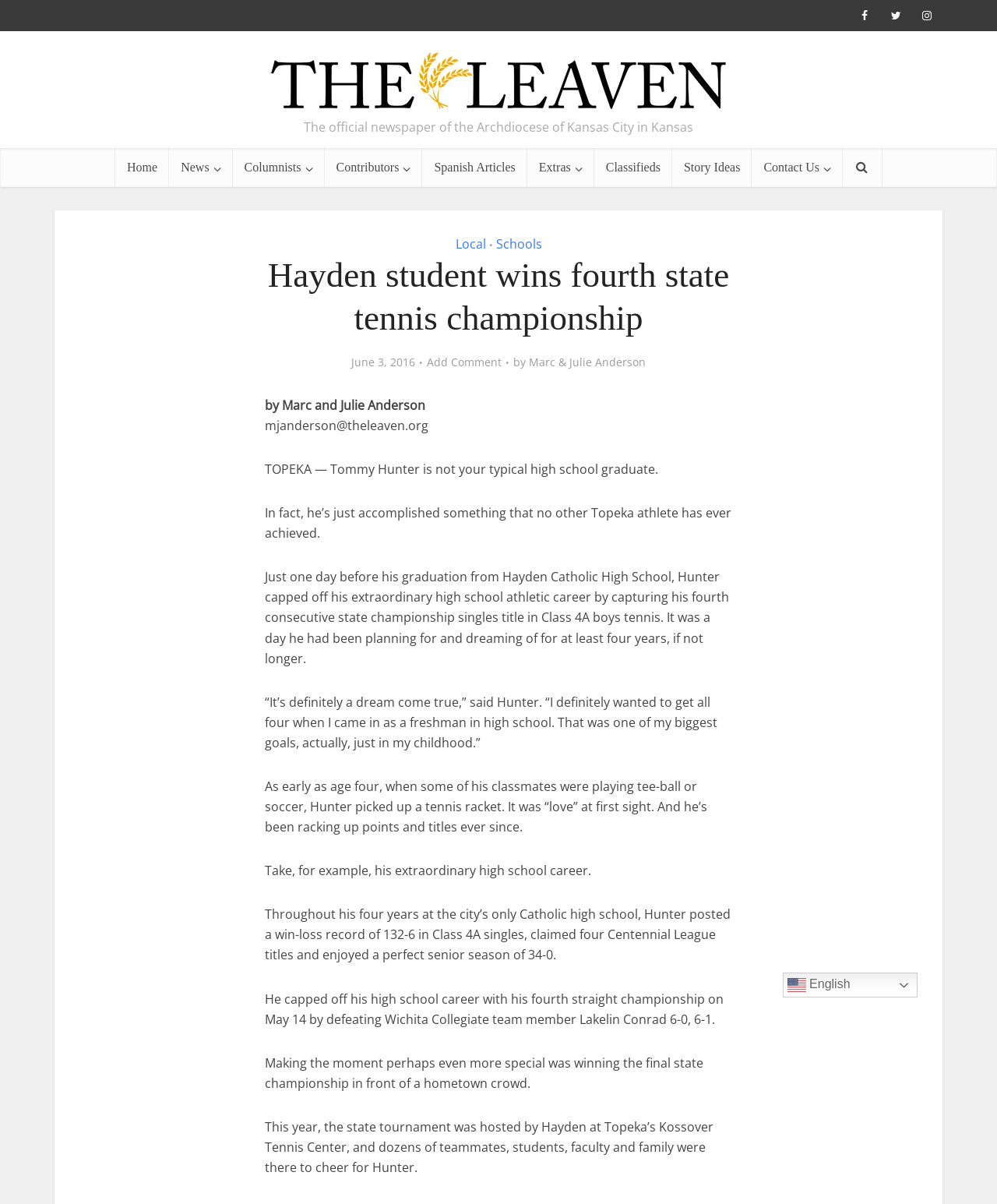Determine the bounding box coordinates of the clickable area required to perform the following instruction: "Read the article by Marc and Julie Anderson". The coordinates should be represented as four float numbers between 0 and 1: [left, top, right, bottom].

[0.53, 0.295, 0.648, 0.307]